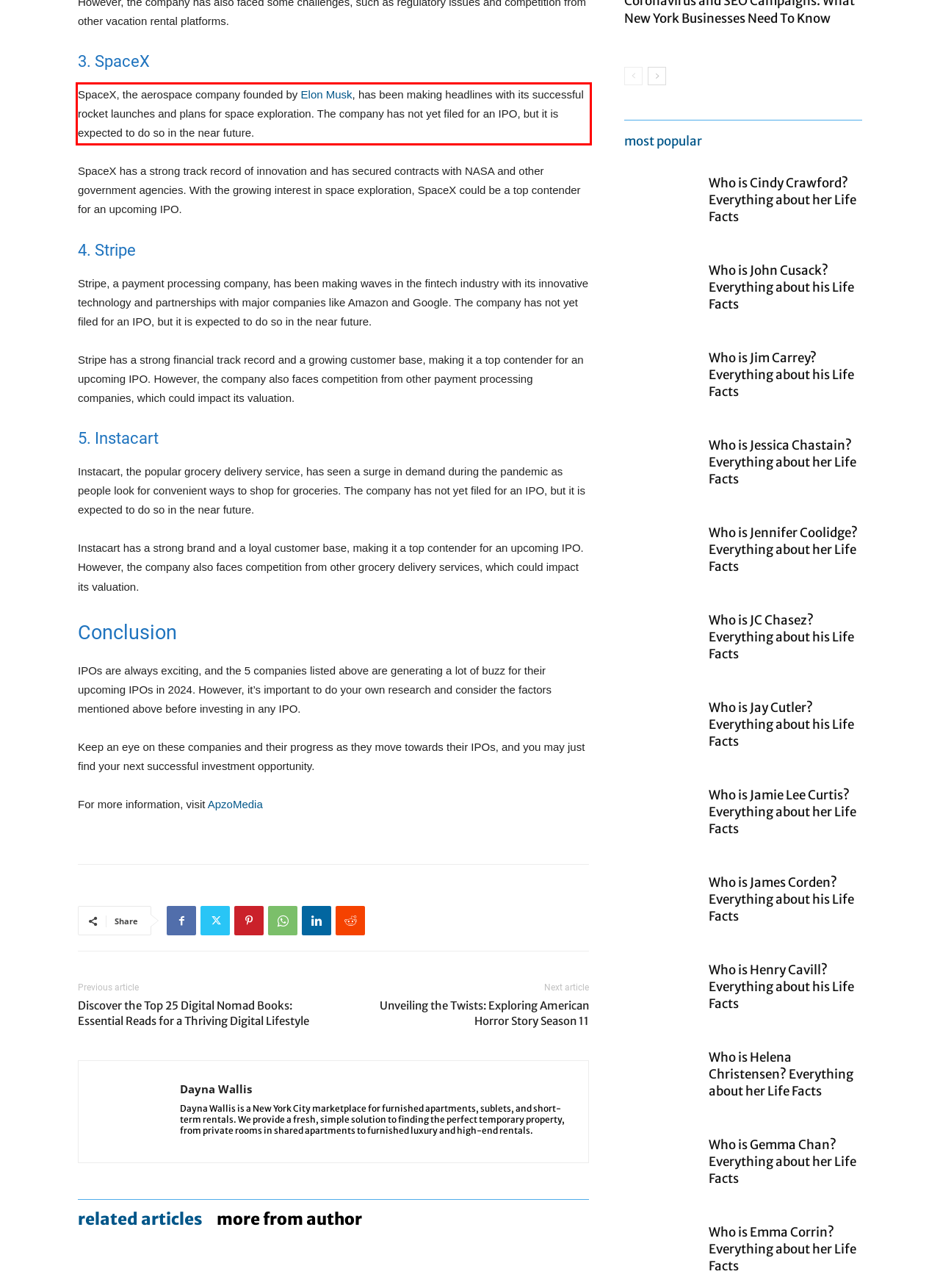Extract and provide the text found inside the red rectangle in the screenshot of the webpage.

SpaceX, the aerospace company founded by Elon Musk, has been making headlines with its successful rocket launches and plans for space exploration. The company has not yet filed for an IPO, but it is expected to do so in the near future.